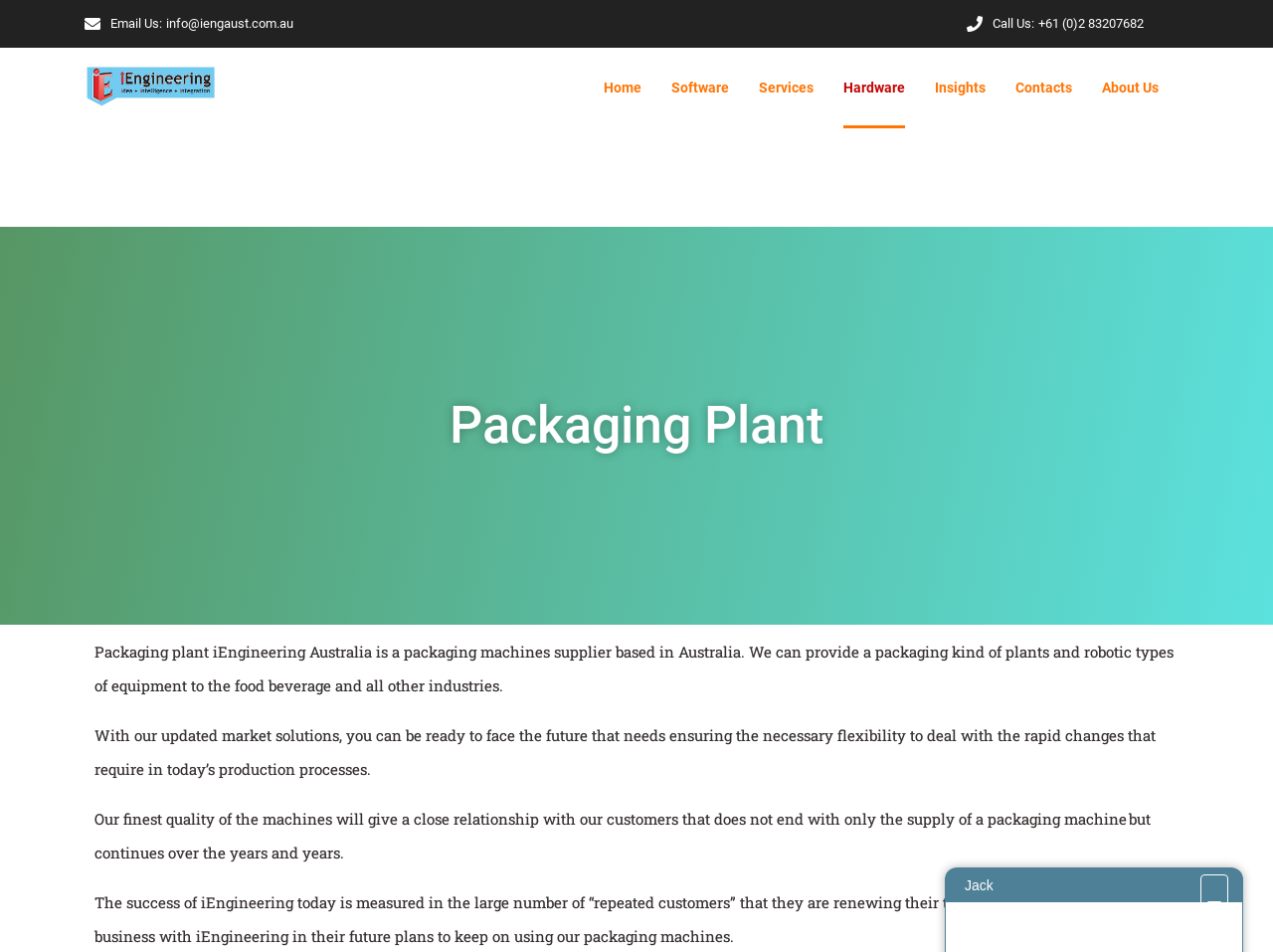Using the description "Hardware", predict the bounding box of the relevant HTML element.

[0.662, 0.05, 0.711, 0.133]